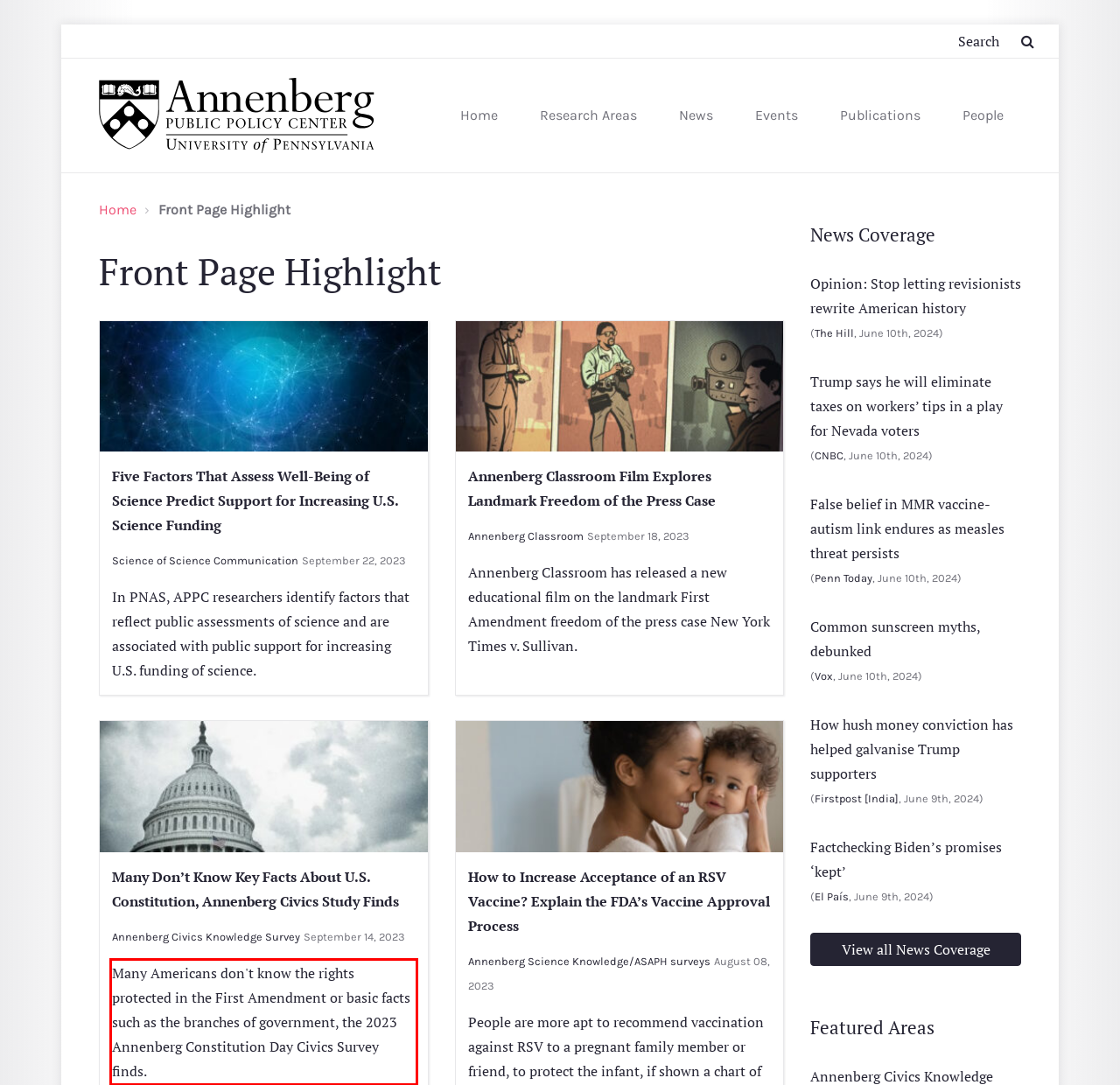Analyze the screenshot of the webpage and extract the text from the UI element that is inside the red bounding box.

Many Americans don't know the rights protected in the First Amendment or basic facts such as the branches of government, the 2023 Annenberg Constitution Day Civics Survey finds.